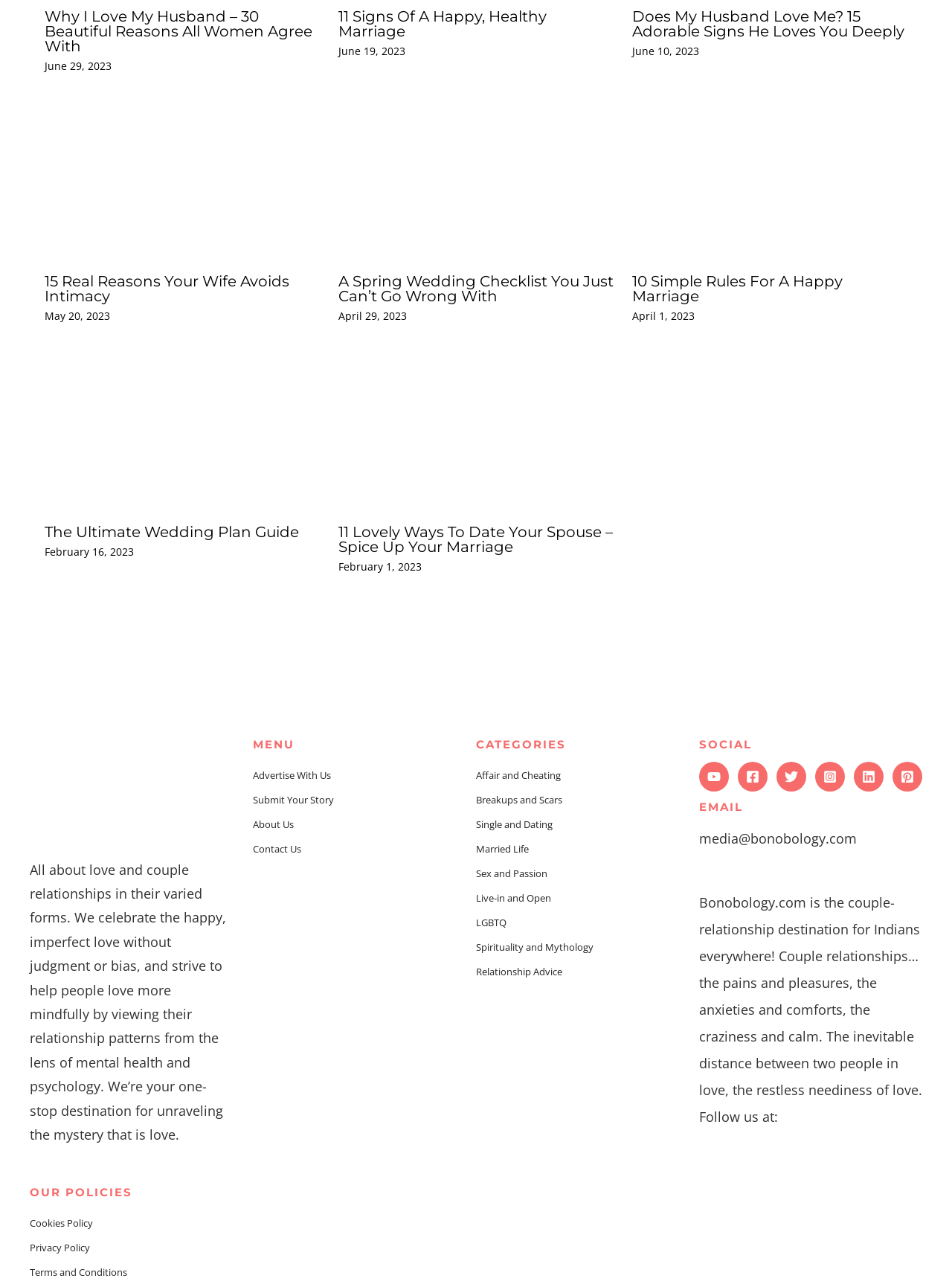How many articles are on this webpage? From the image, respond with a single word or brief phrase.

6